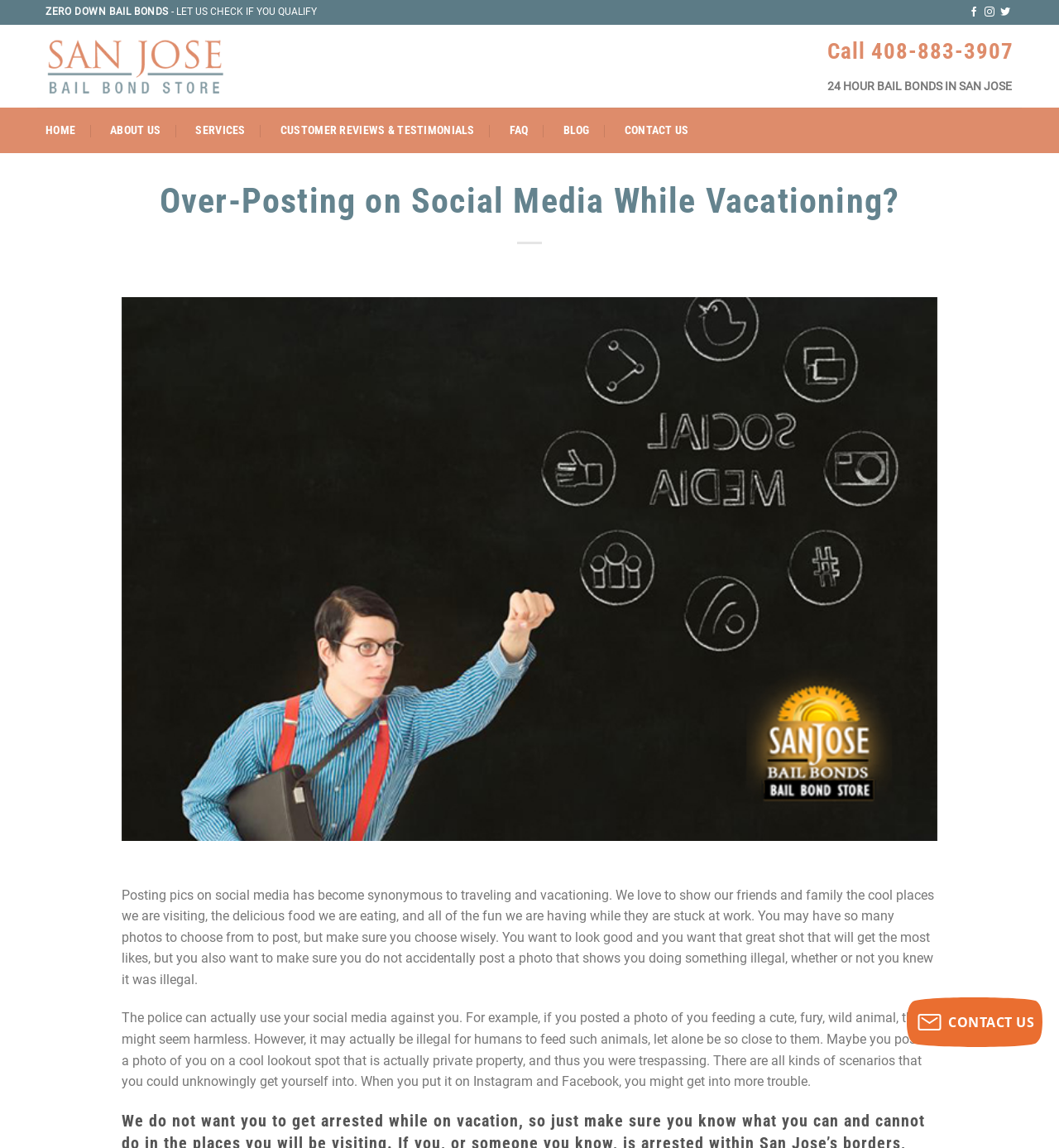Determine the bounding box coordinates of the clickable area required to perform the following instruction: "Click the 'HOME' link". The coordinates should be represented as four float numbers between 0 and 1: [left, top, right, bottom].

[0.043, 0.101, 0.071, 0.127]